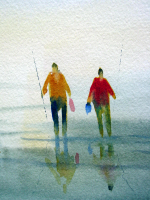What color is the top of one of the figures?
Look at the image and provide a detailed response to the question.

According to the caption, one of the figures is dressed in an orange top, which is a vibrant and noticeable color in the painting.